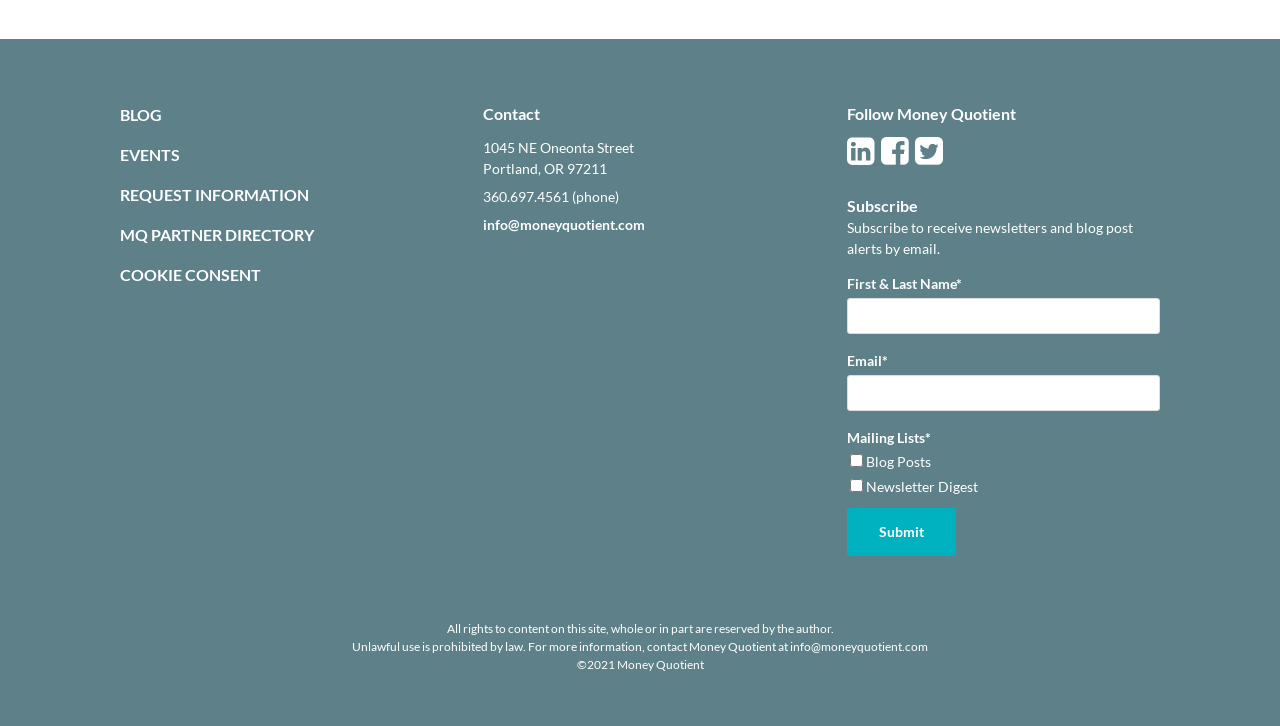Determine the bounding box for the described UI element: "info@moneyquotient.com".

[0.617, 0.88, 0.725, 0.9]